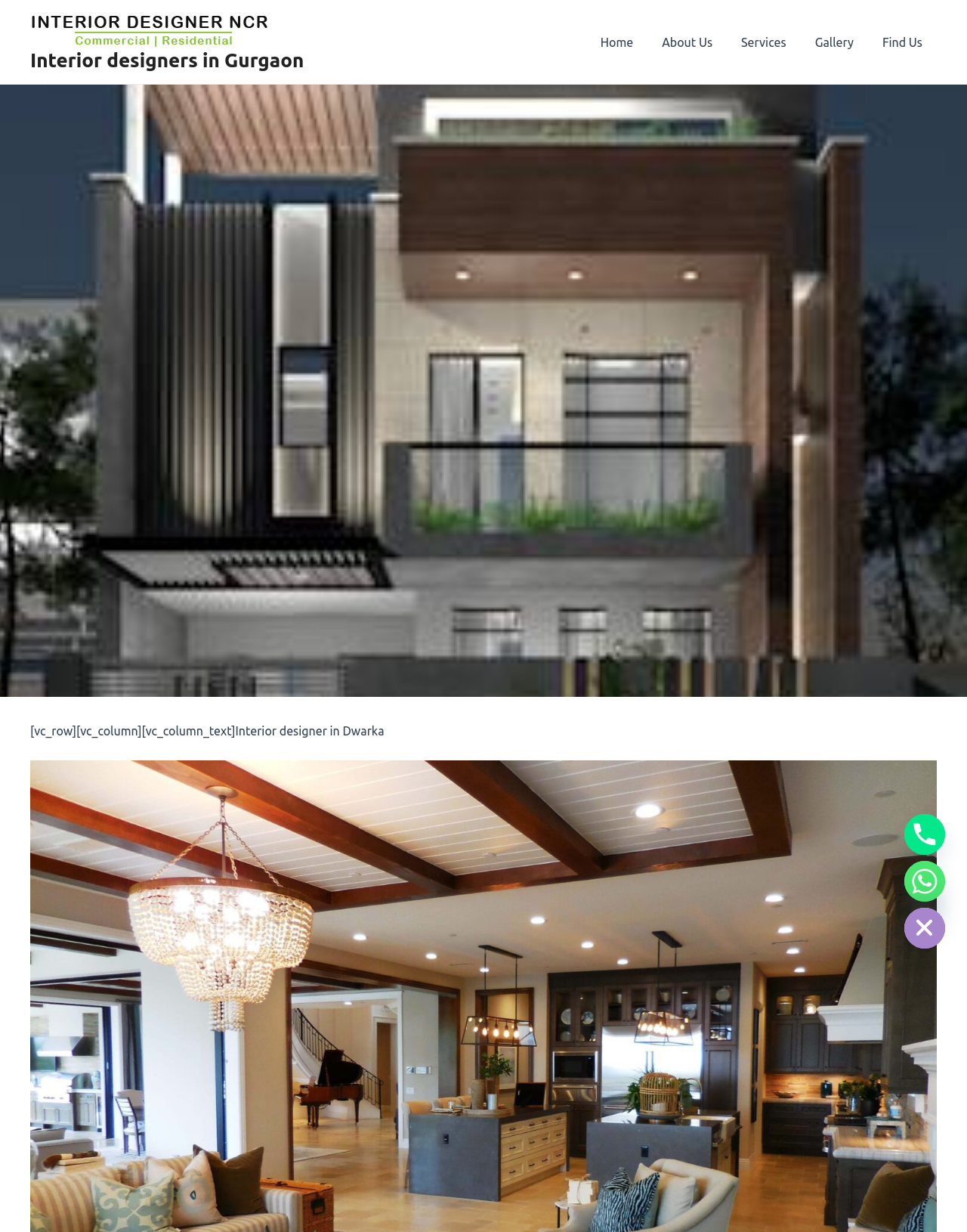Please study the image and answer the question comprehensively:
What is the profession of the person mentioned?

Based on the webpage content, specifically the text 'Interior designer in Dwarka' and the links 'Interior-Designer-in-Gurgaon' and 'Interior designers in Gurgaon', it can be inferred that the person mentioned is an interior designer.